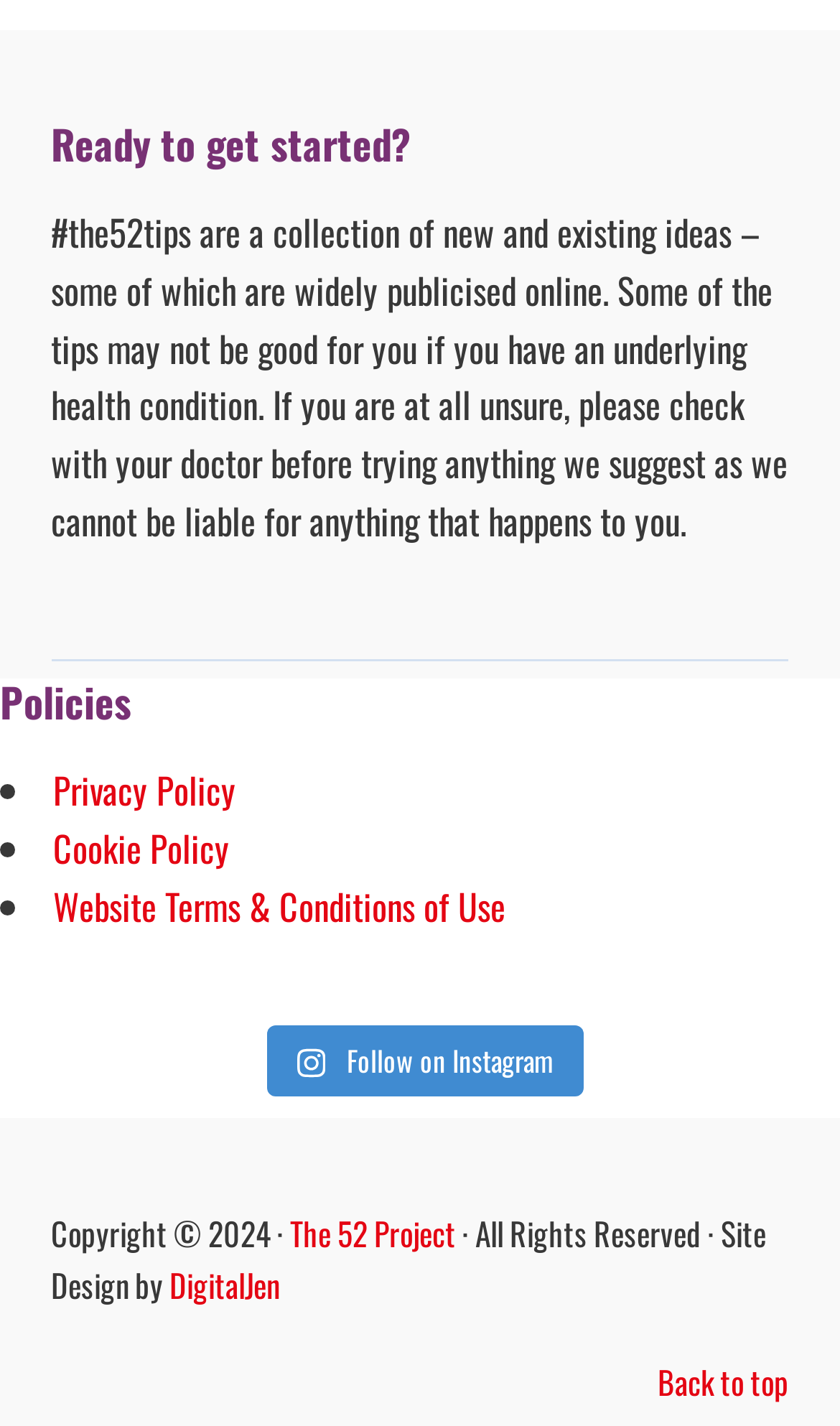How can I navigate to the top of the webpage?
Refer to the image and give a detailed answer to the question.

The link element at the bottom of the webpage labeled 'Back to top' suggests that clicking on it will navigate the user to the top of the webpage.